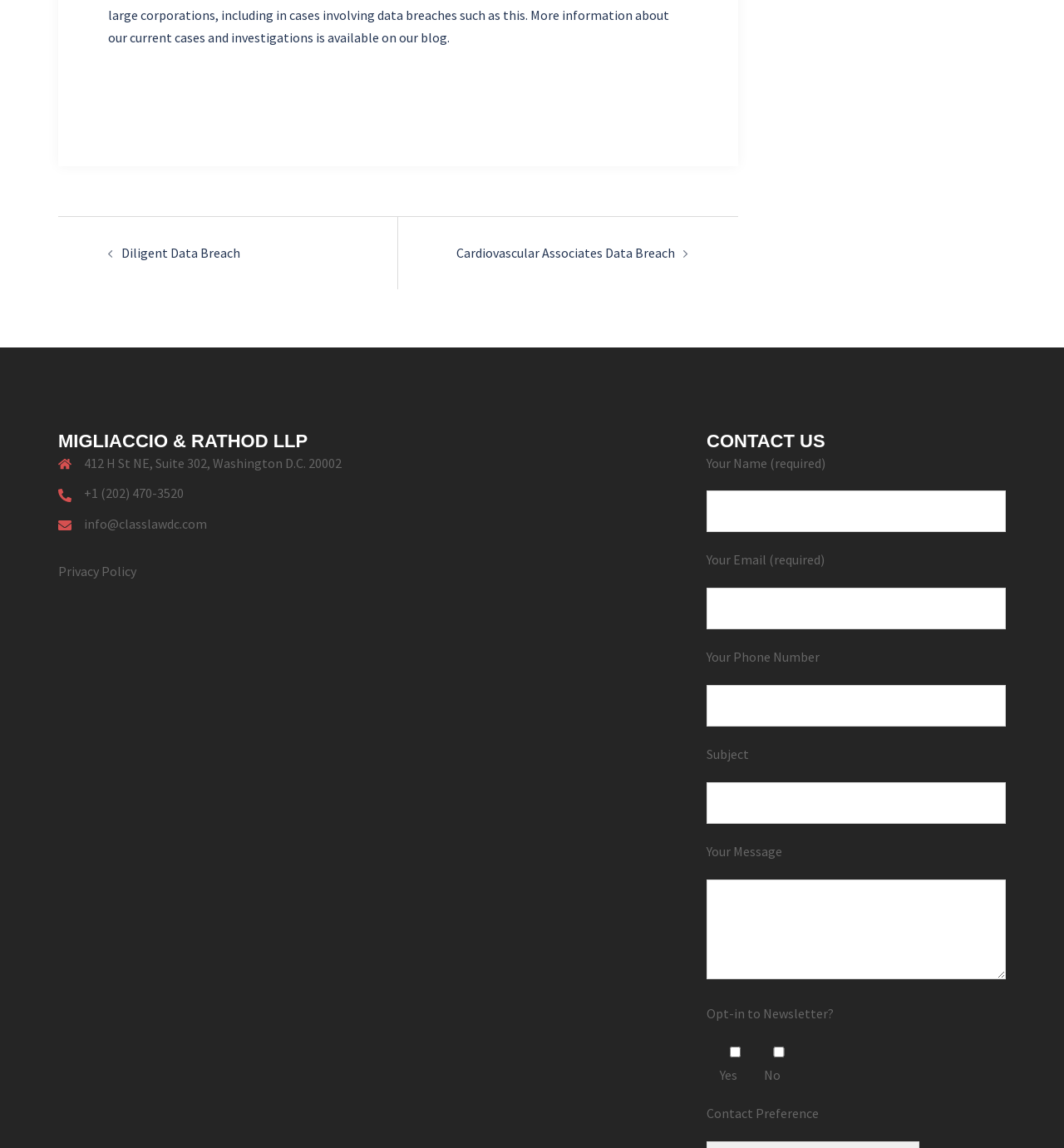Can you specify the bounding box coordinates of the area that needs to be clicked to fulfill the following instruction: "Enter your name in the required field"?

[0.664, 0.428, 0.945, 0.464]